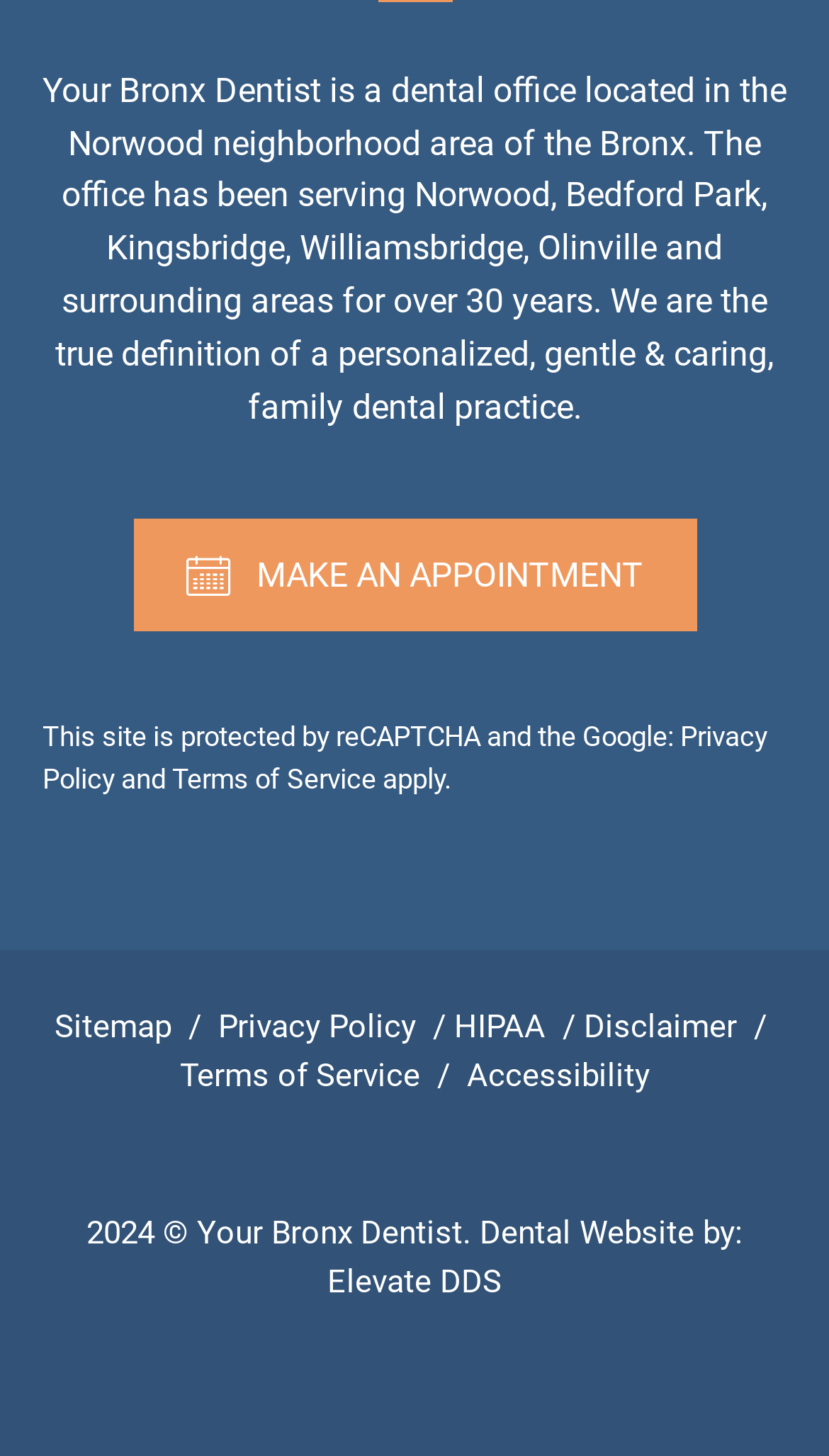What is the name of the company that created the dental website?
Examine the webpage screenshot and provide an in-depth answer to the question.

The name of the company that created the dental website can be found at the bottom of the webpage, which states 'Dental Website by: Elevate DDS'.